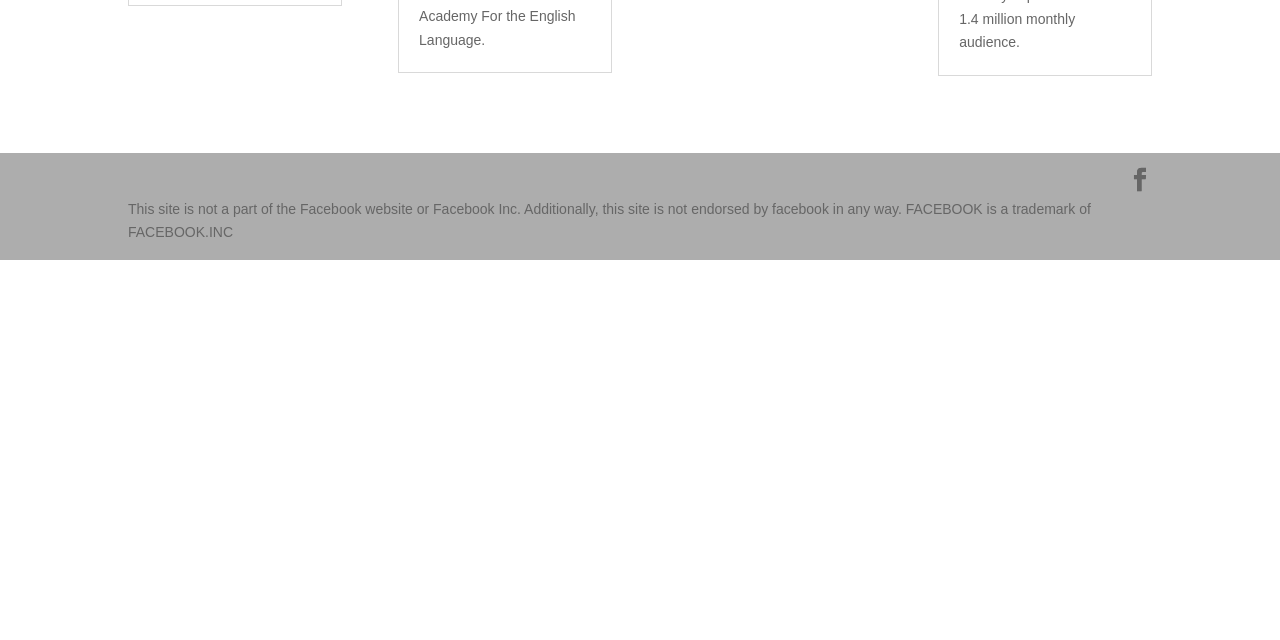Provide the bounding box coordinates for the UI element that is described as: "Facebook".

[0.881, 0.262, 0.9, 0.303]